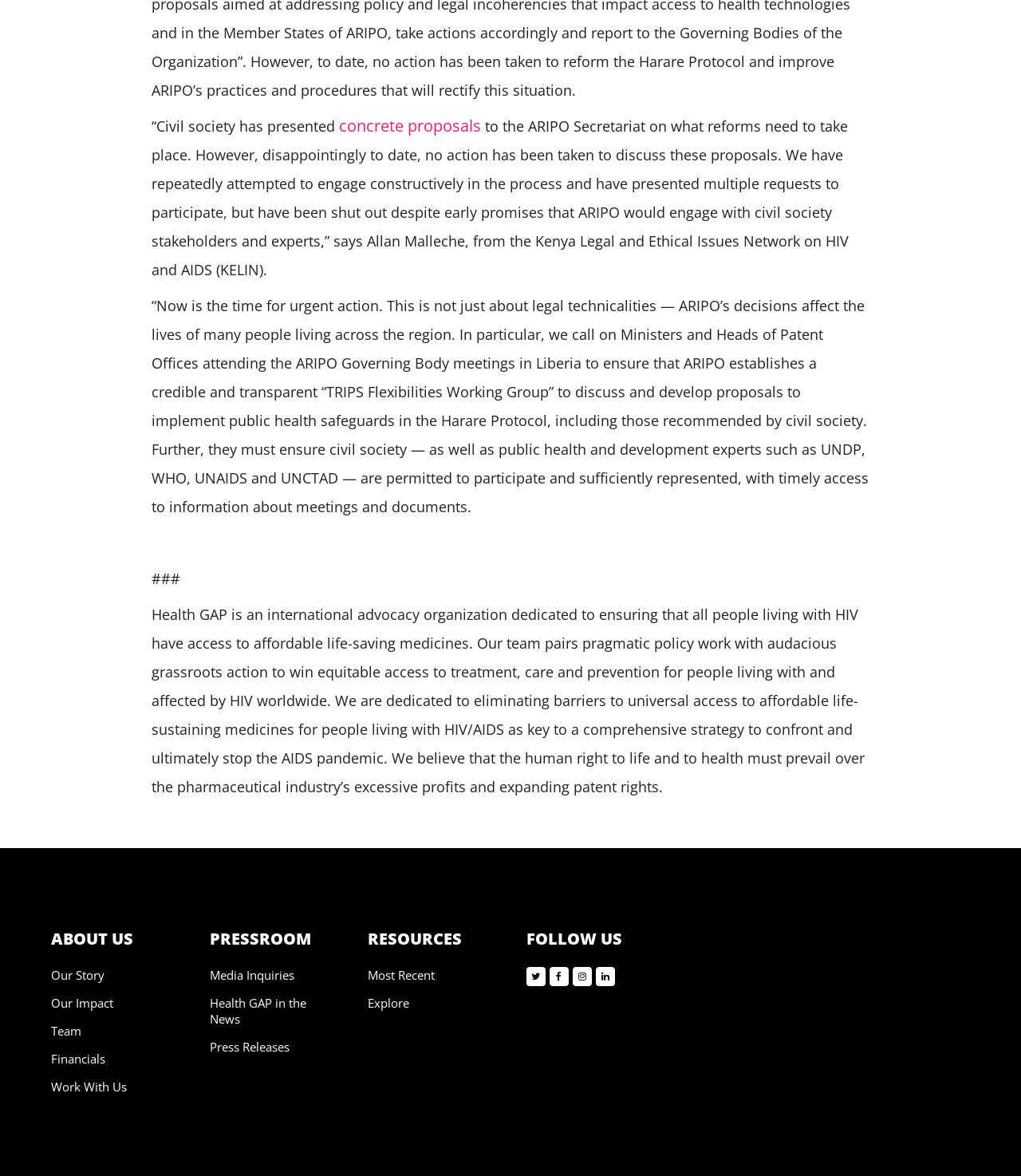Please give a concise answer to this question using a single word or phrase: 
What are the social media platforms mentioned on the webpage?

Facebook, Twitter, LinkedIn